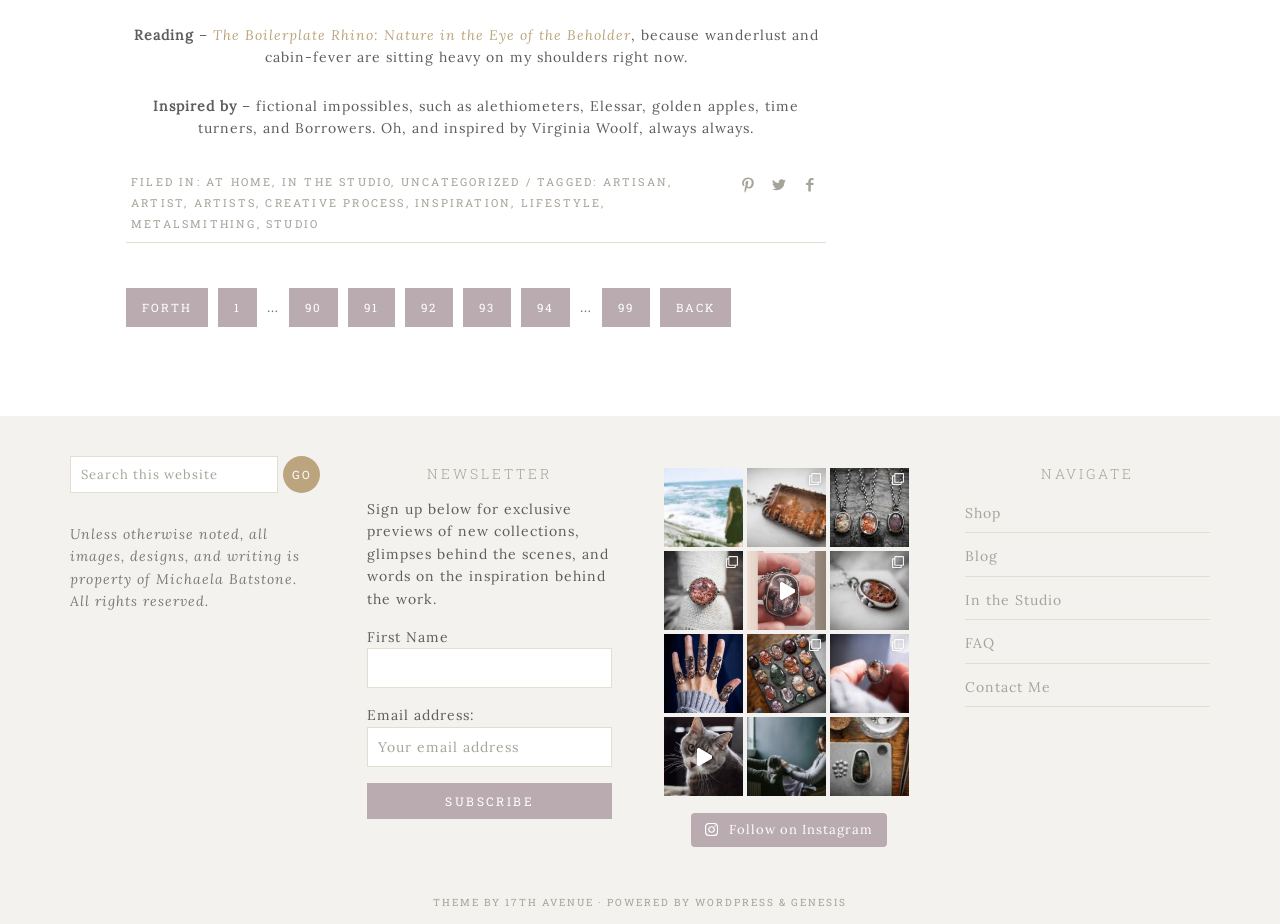Identify the bounding box coordinates for the element you need to click to achieve the following task: "Go to the shop". Provide the bounding box coordinates as four float numbers between 0 and 1, in the form [left, top, right, bottom].

[0.754, 0.545, 0.782, 0.565]